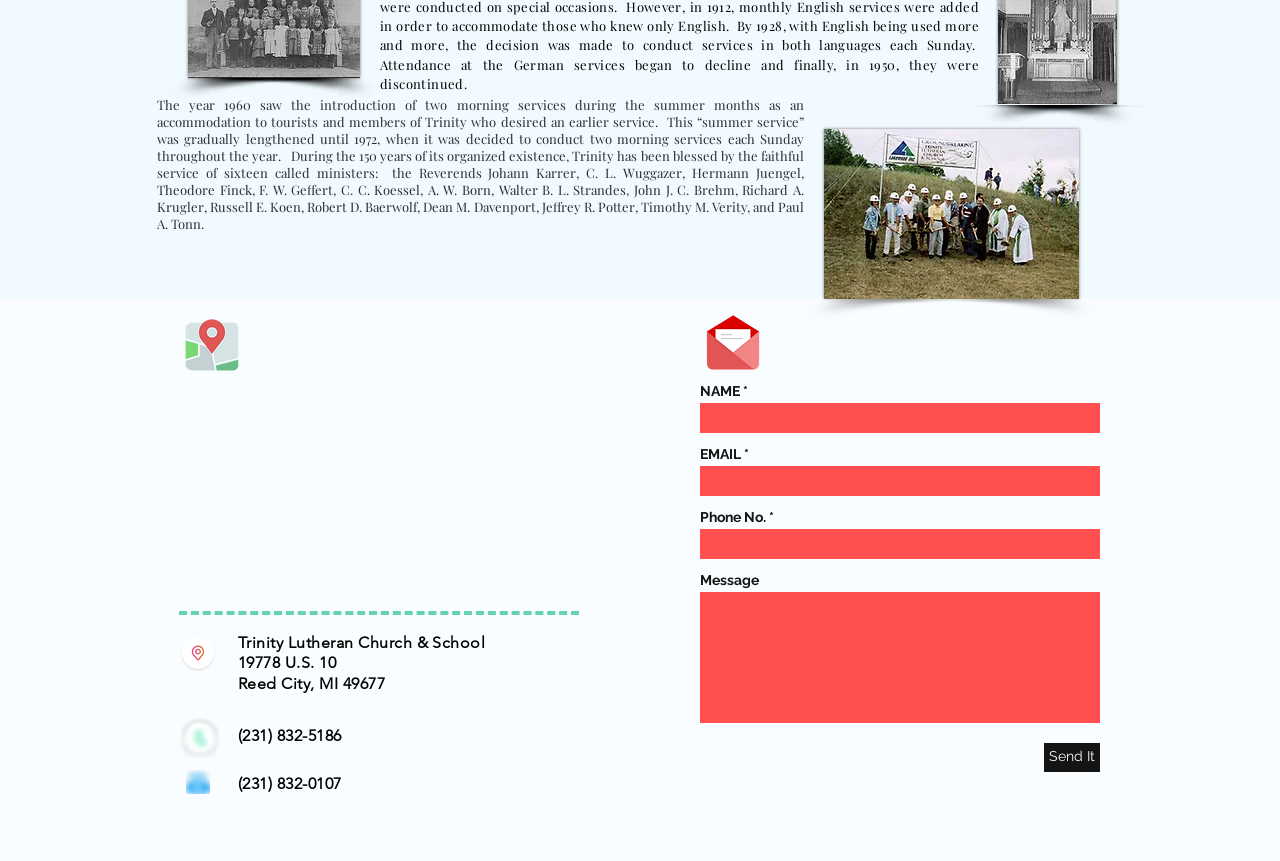Ascertain the bounding box coordinates for the UI element detailed here: "Site Map". The coordinates should be provided as [left, top, right, bottom] with each value being a float between 0 and 1.

None